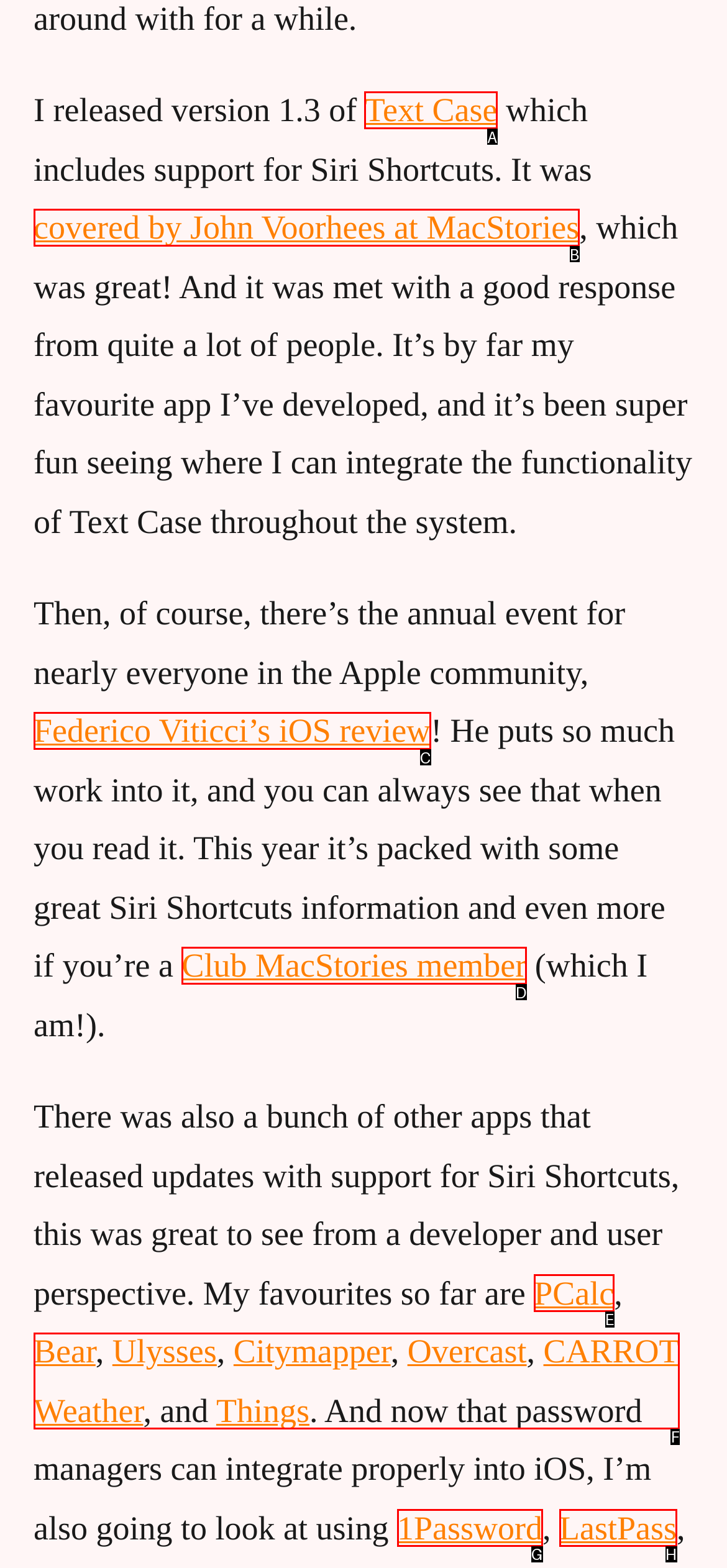Based on the description: CARROT Weather, select the HTML element that best fits. Reply with the letter of the correct choice from the options given.

F